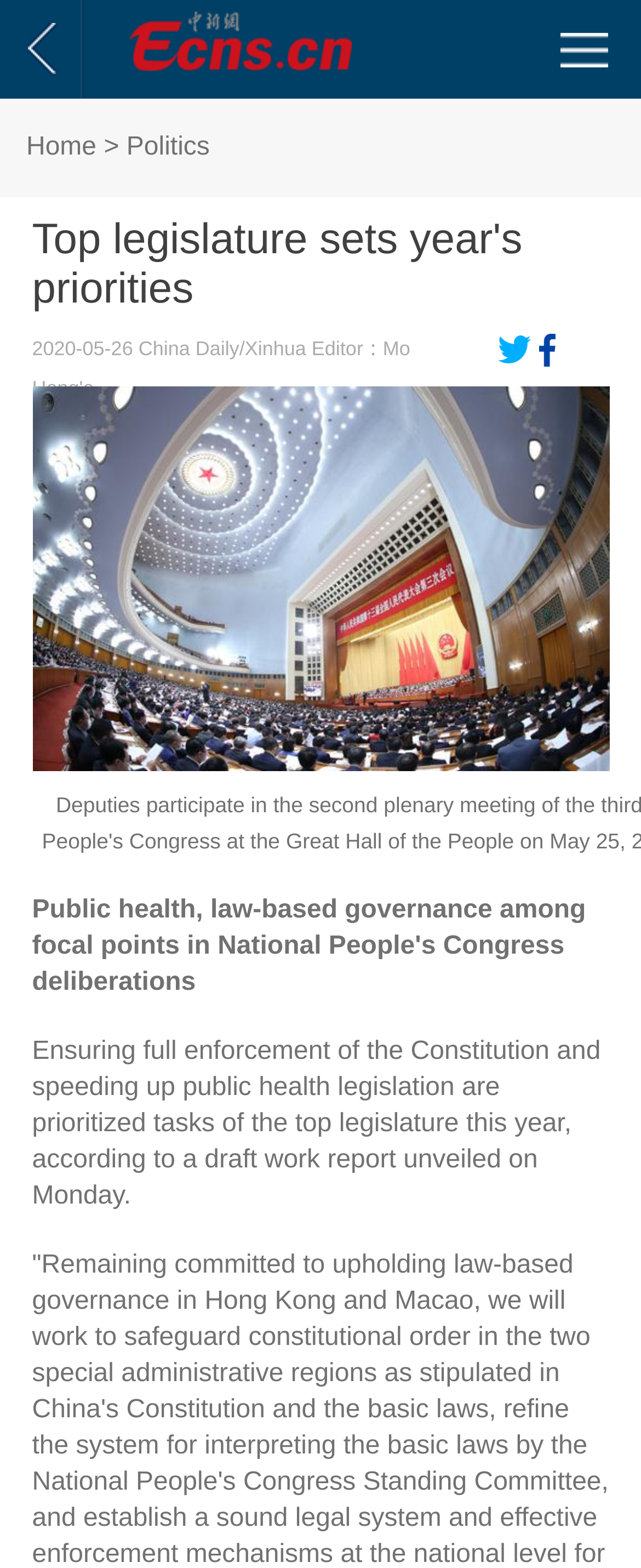Identify the bounding box coordinates for the UI element described as: "title="分享到Facebook"". The coordinates should be provided as four floats between 0 and 1: [left, top, right, bottom].

[0.834, 0.21, 0.875, 0.236]